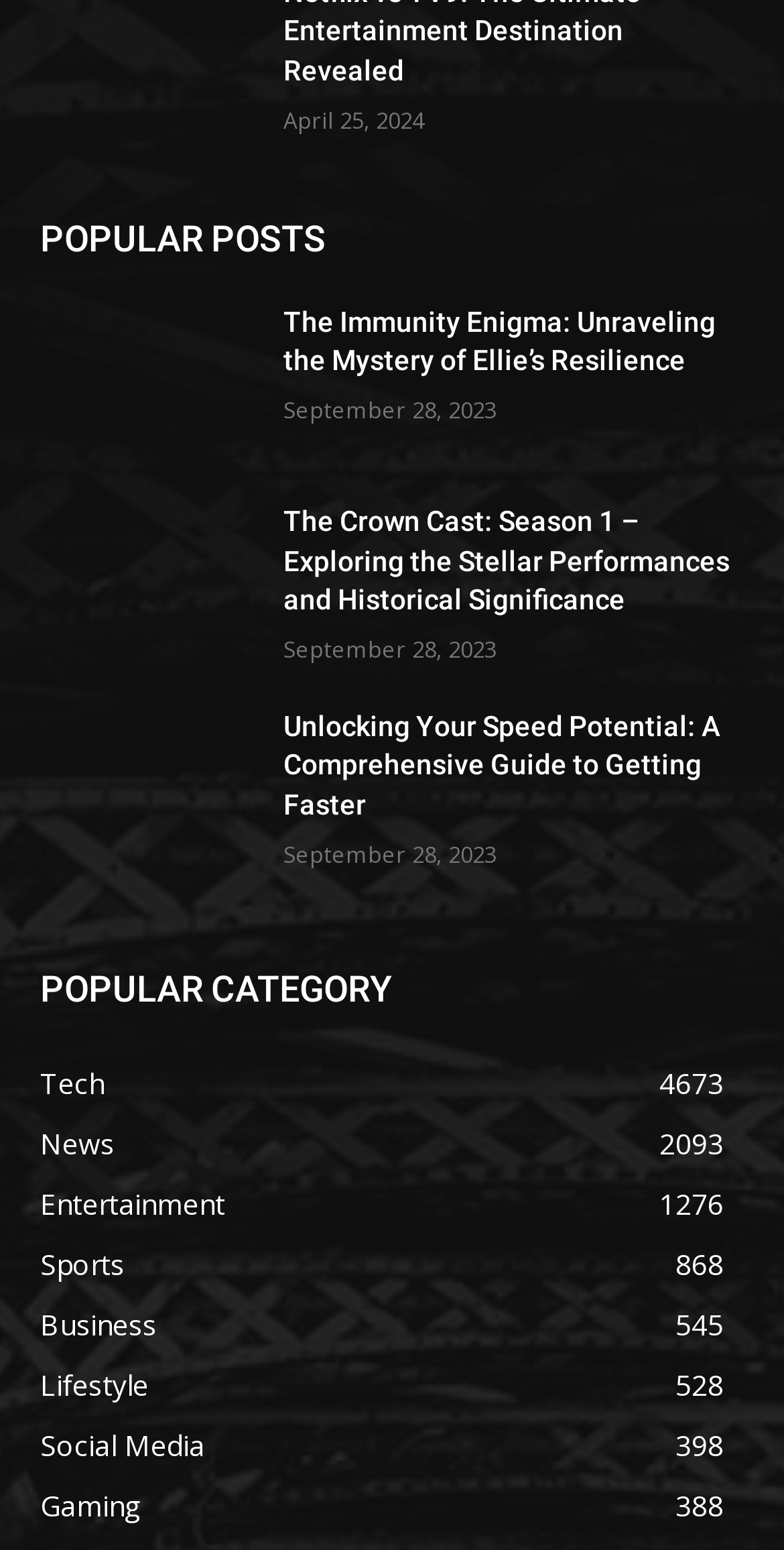Analyze the image and deliver a detailed answer to the question: How many popular posts are listed?

I counted the number of links under the 'POPULAR POSTS' heading, and there are three links with corresponding headings and timestamps.